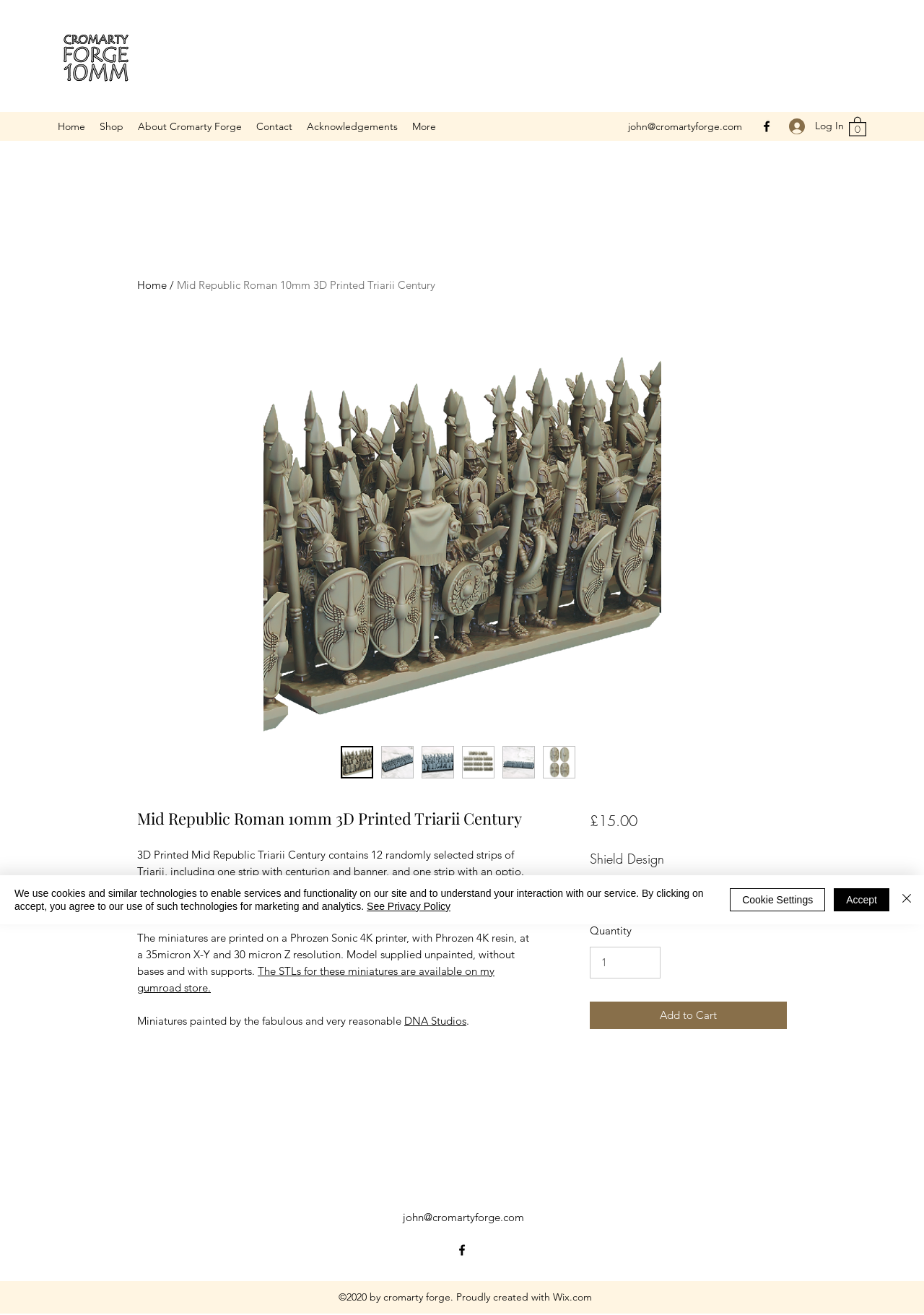Who painted the miniatures?
Give a thorough and detailed response to the question.

I found the information about the miniature painter by looking at the product description section, where it is mentioned that the miniatures are 'painted by the fabulous and very reasonable DNA Studios'. This suggests that DNA Studios is the entity responsible for painting the miniatures.